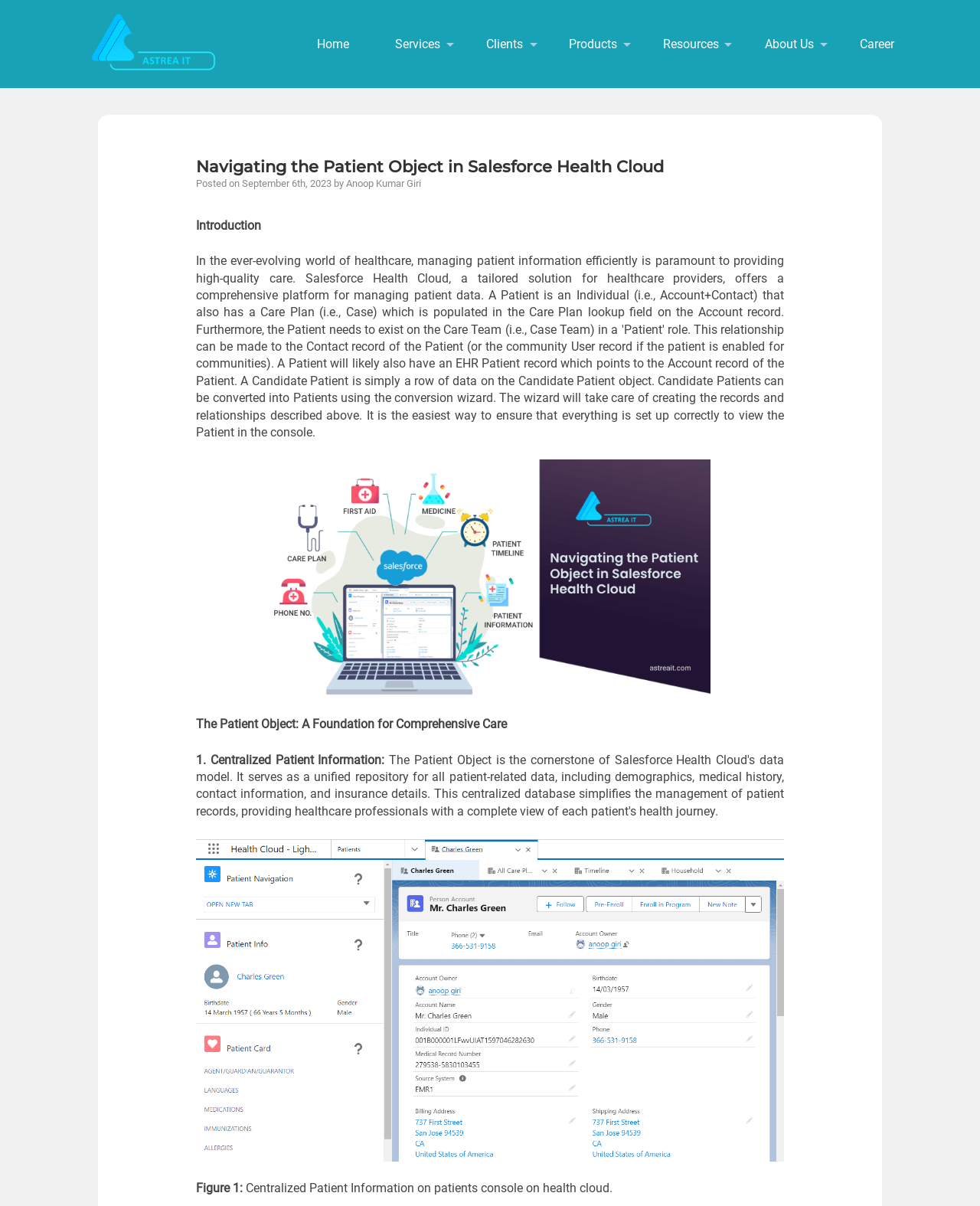Please specify the bounding box coordinates for the clickable region that will help you carry out the instruction: "Click on the 'Career' link".

[0.854, 0.0, 0.936, 0.073]